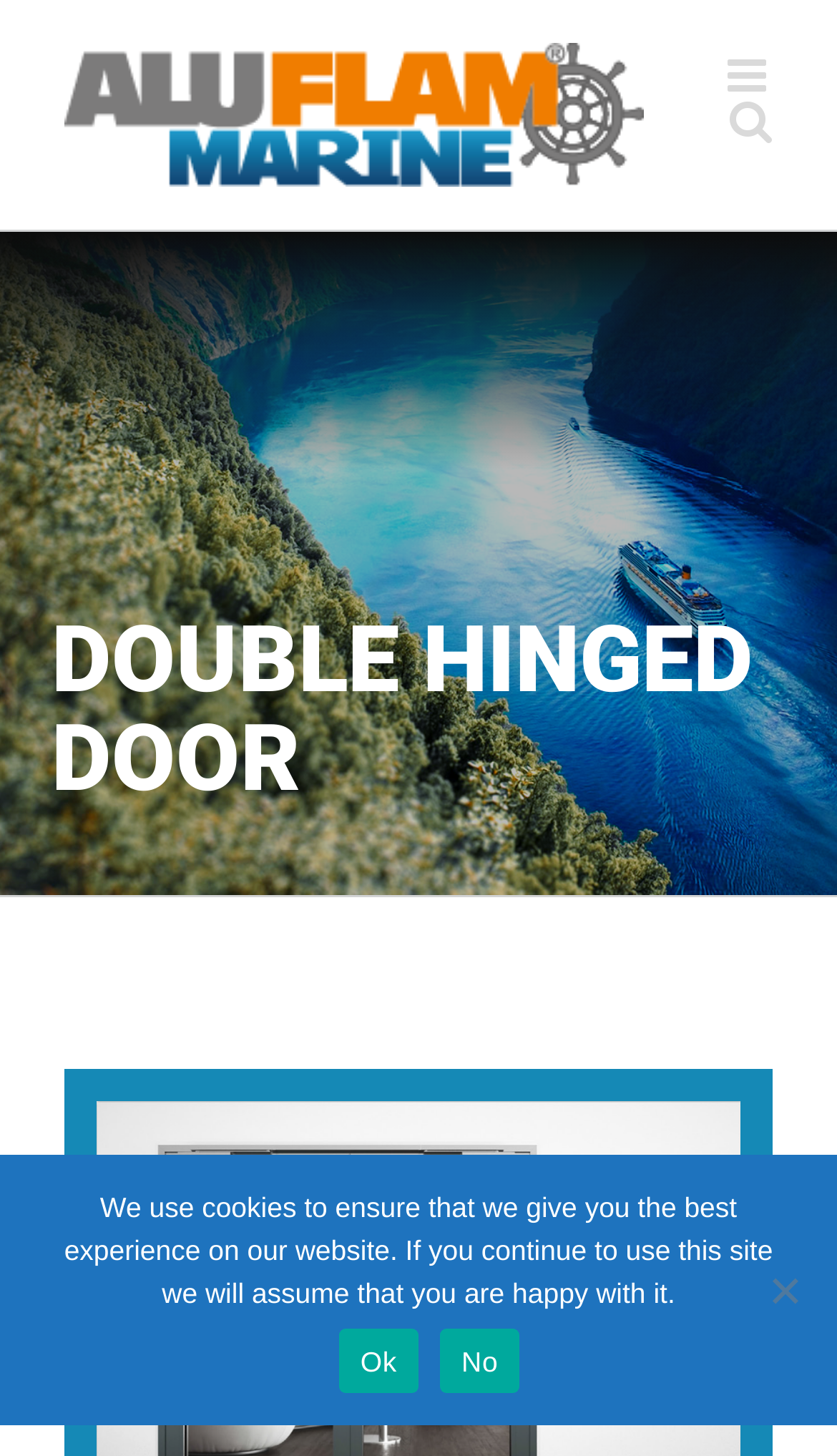Illustrate the webpage's structure and main components comprehensively.

The webpage is about a product called "Double Hinged Door" with a focus on its features and specifications. At the top left corner, there is a logo of "Aluflam Marine" which is a clickable link. Next to the logo, there are two more links, one for toggling the mobile menu and another for toggling the mobile search.

Below the top navigation, a prominent heading "DOUBLE HINGED DOOR" is centered on the page, taking up most of the width. 

At the bottom of the page, a cookie notice dialog is displayed, which is not a modal window. The dialog contains a message explaining the use of cookies on the website and provides two options: "Ok" and "No". There is another "Ok" link at the bottom right corner of the dialog, which seems to be a duplicate.

The webpage does not have any images related to the product itself, but it does have a logo of the company "Aluflam Marine" at the top left corner. The product description is brief, mentioning that the door frame and leaf are made from insulated aluminum profiles and are delivered in powder-coated RAL/NCS as standard. Additionally, the product features manual or automatic operation and sound reduction of up to 43-45 dB.